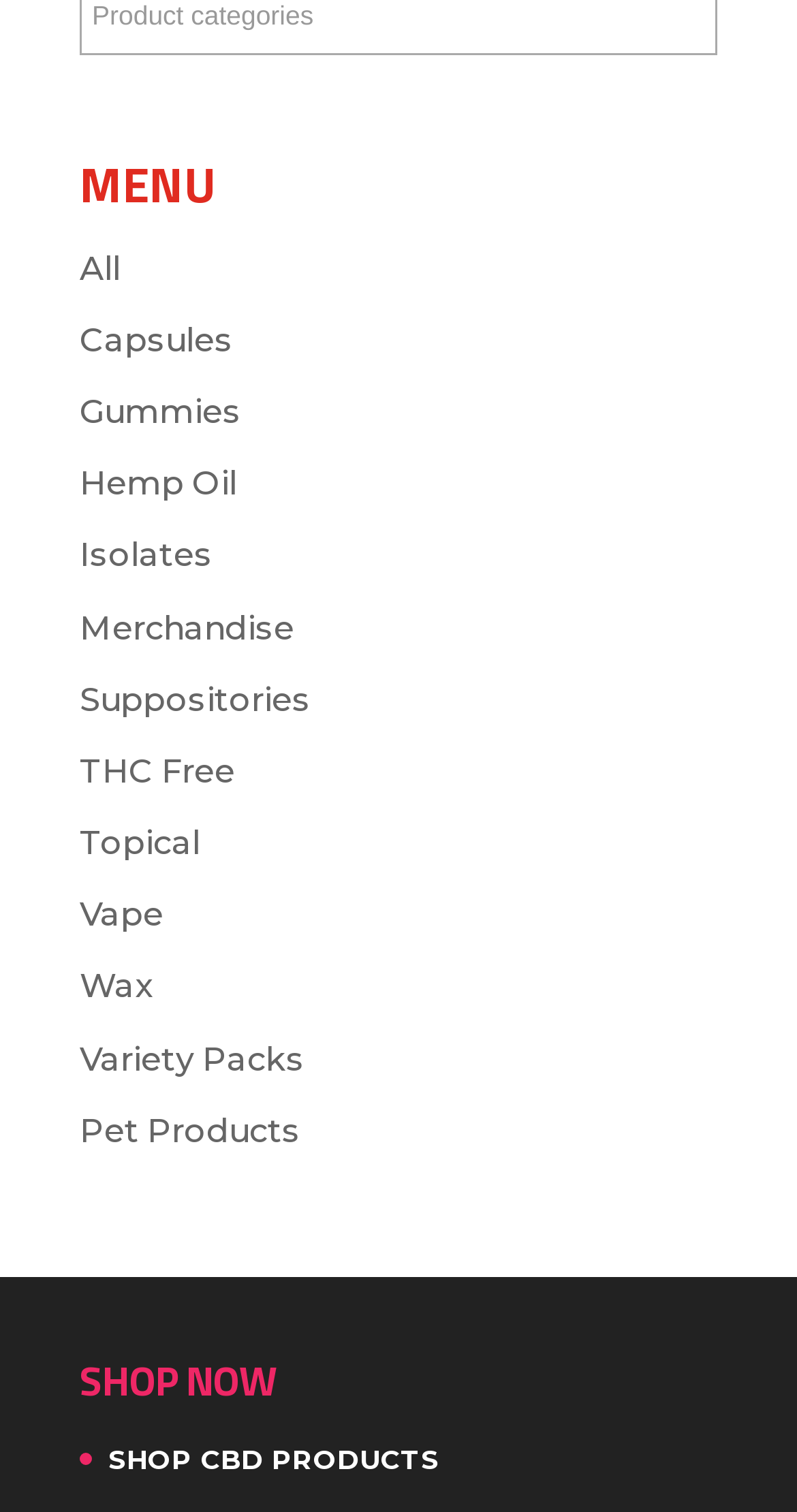Answer succinctly with a single word or phrase:
What is the first category in the menu?

All